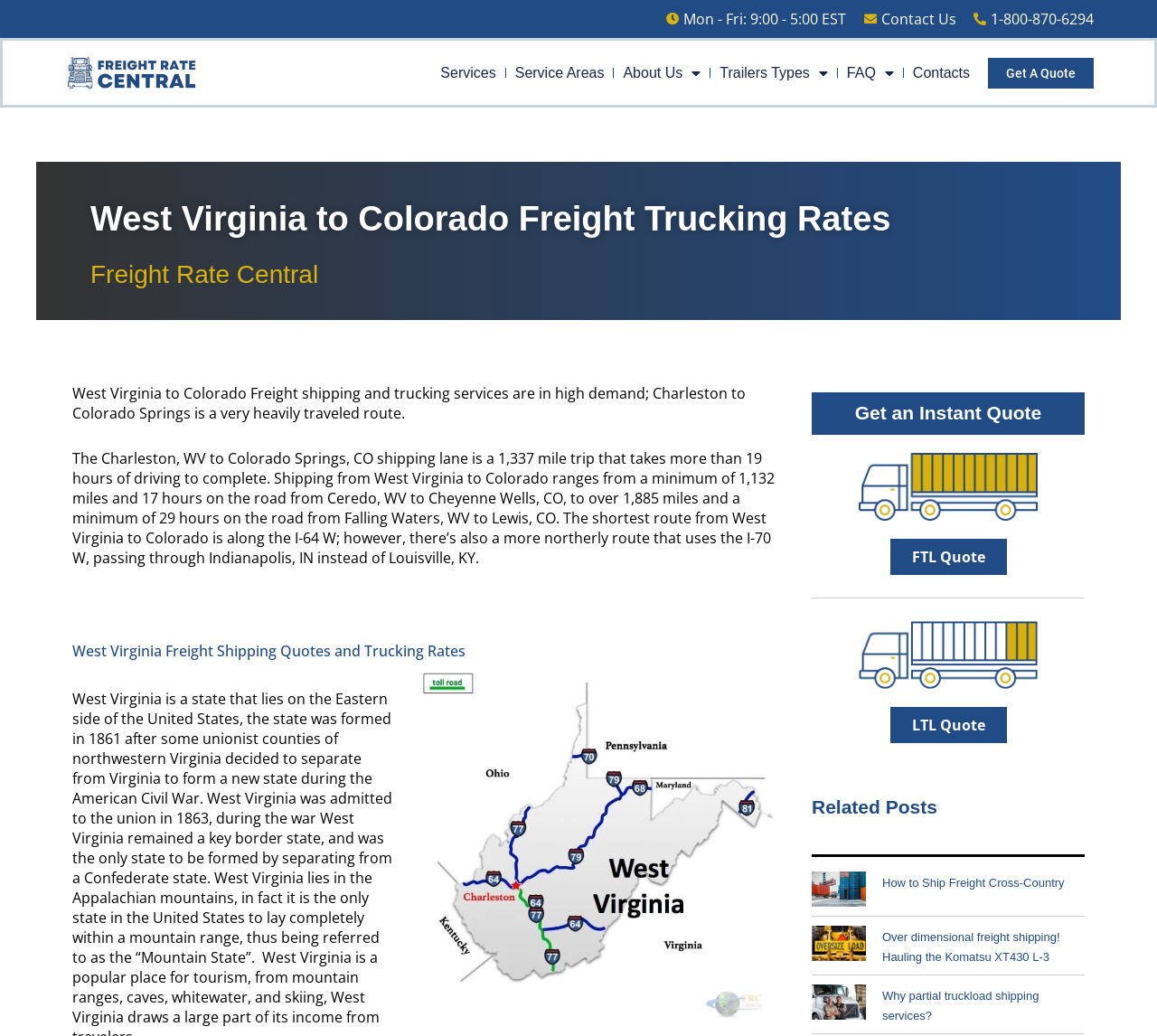Bounding box coordinates are specified in the format (top-left x, top-left y, bottom-right x, bottom-right y). All values are floating point numbers bounded between 0 and 1. Please provide the bounding box coordinate of the region this sentence describes: Contact Us

[0.744, 0.009, 0.826, 0.028]